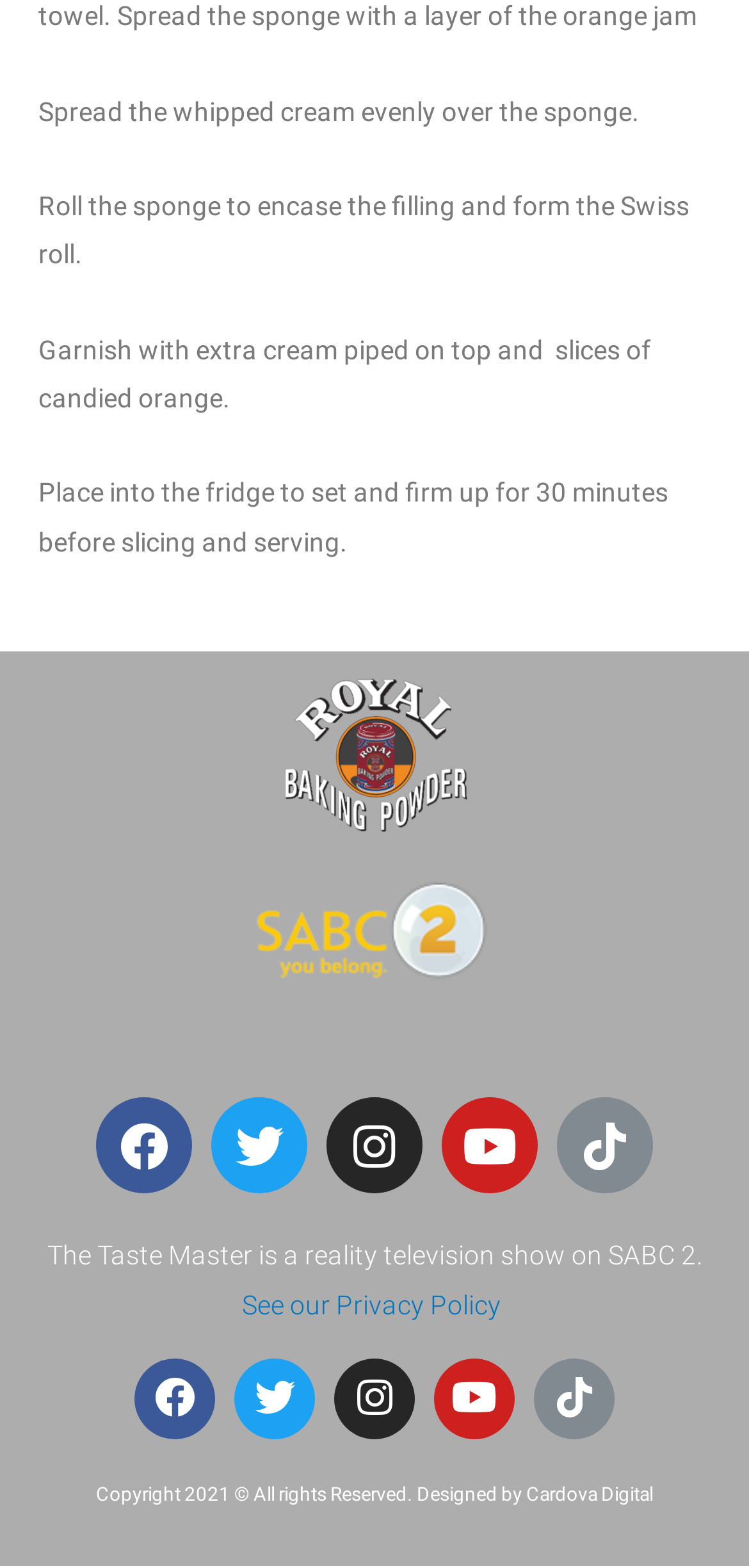Determine the bounding box for the UI element that matches this description: "See our Privacy Policy".

[0.323, 0.822, 0.677, 0.841]